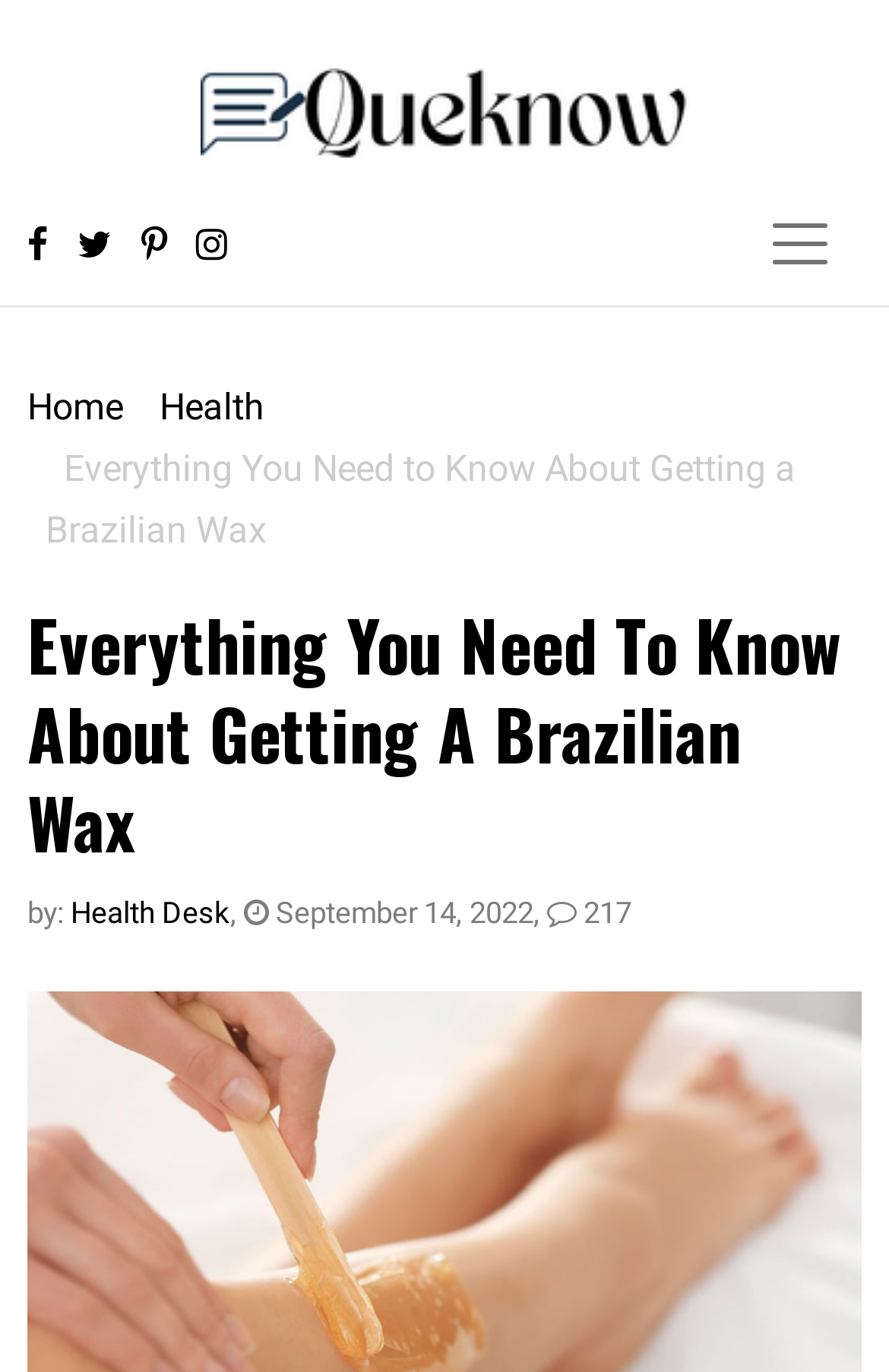Extract the top-level heading from the webpage and provide its text.

Everything You Need To Know About Getting A Brazilian Wax